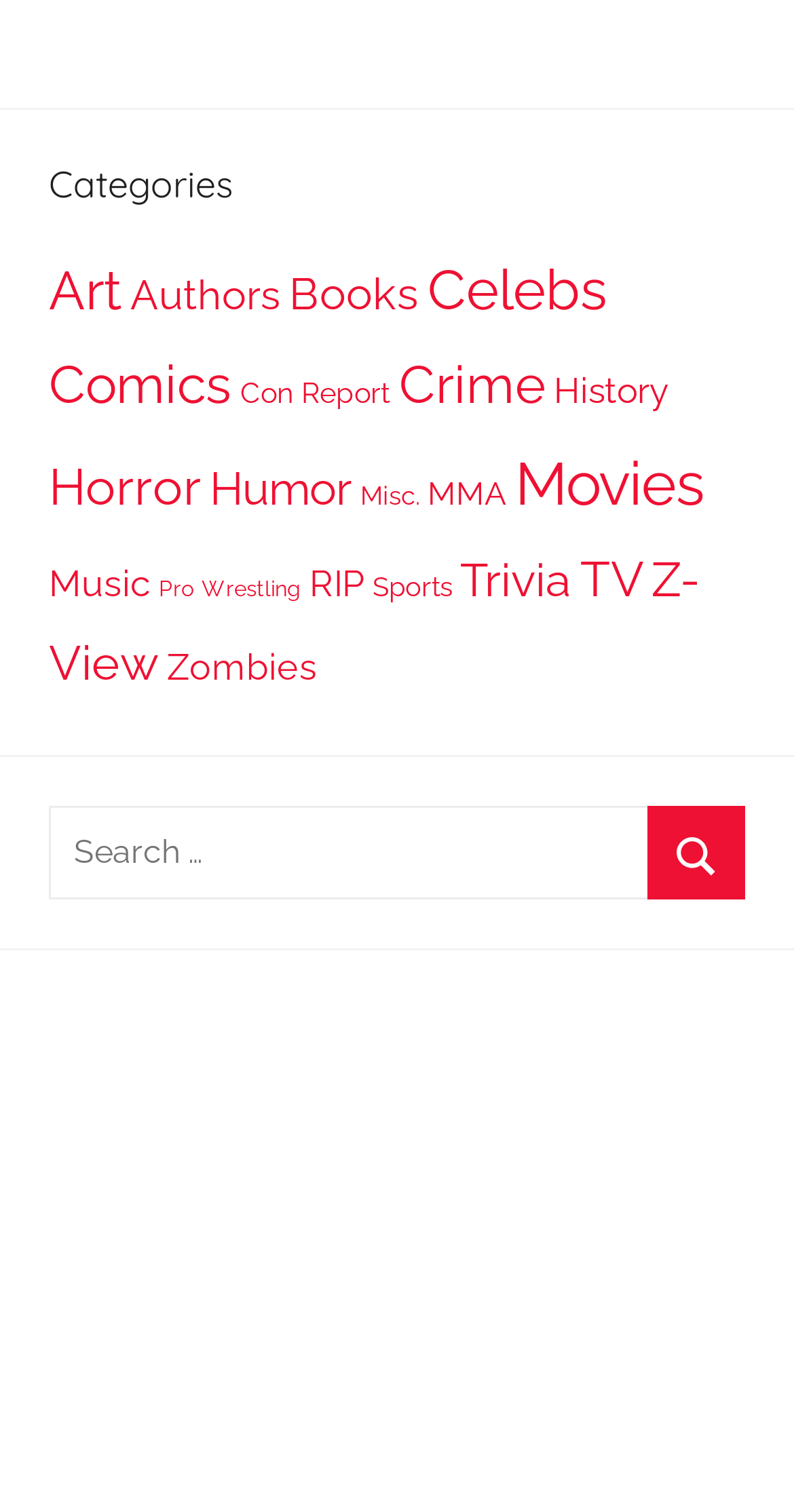How many items are in the 'Horror' category? Refer to the image and provide a one-word or short phrase answer.

2,012